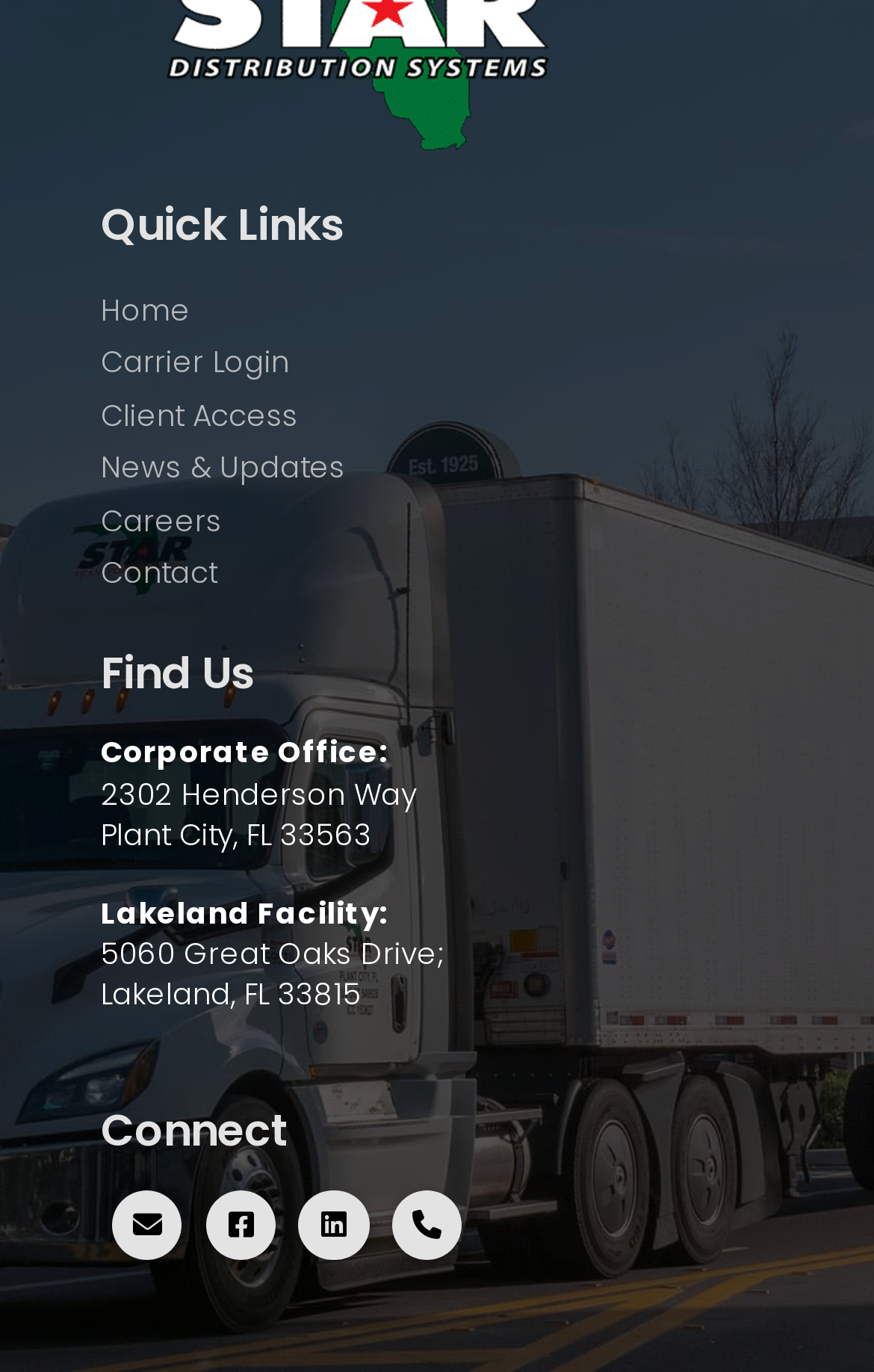Specify the bounding box coordinates of the area to click in order to follow the given instruction: "go to home page."

[0.115, 0.207, 0.218, 0.245]